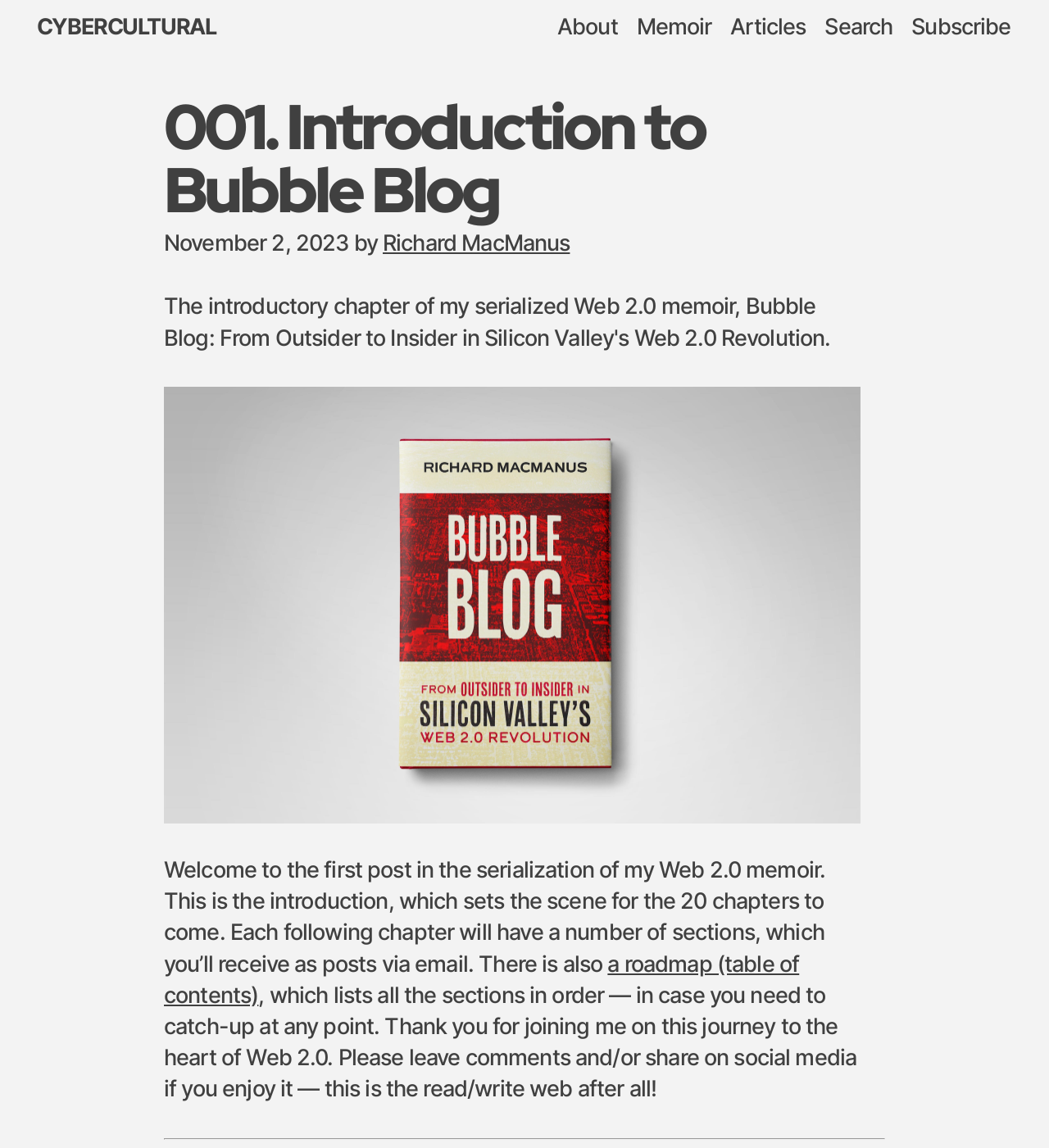Analyze the image and give a detailed response to the question:
How many links are in the main navigation?

I counted the number of links within the navigation element with the label 'Main'. There are 5 links: 'About', 'Memoir', 'Articles', 'Search', and 'Subscribe'.